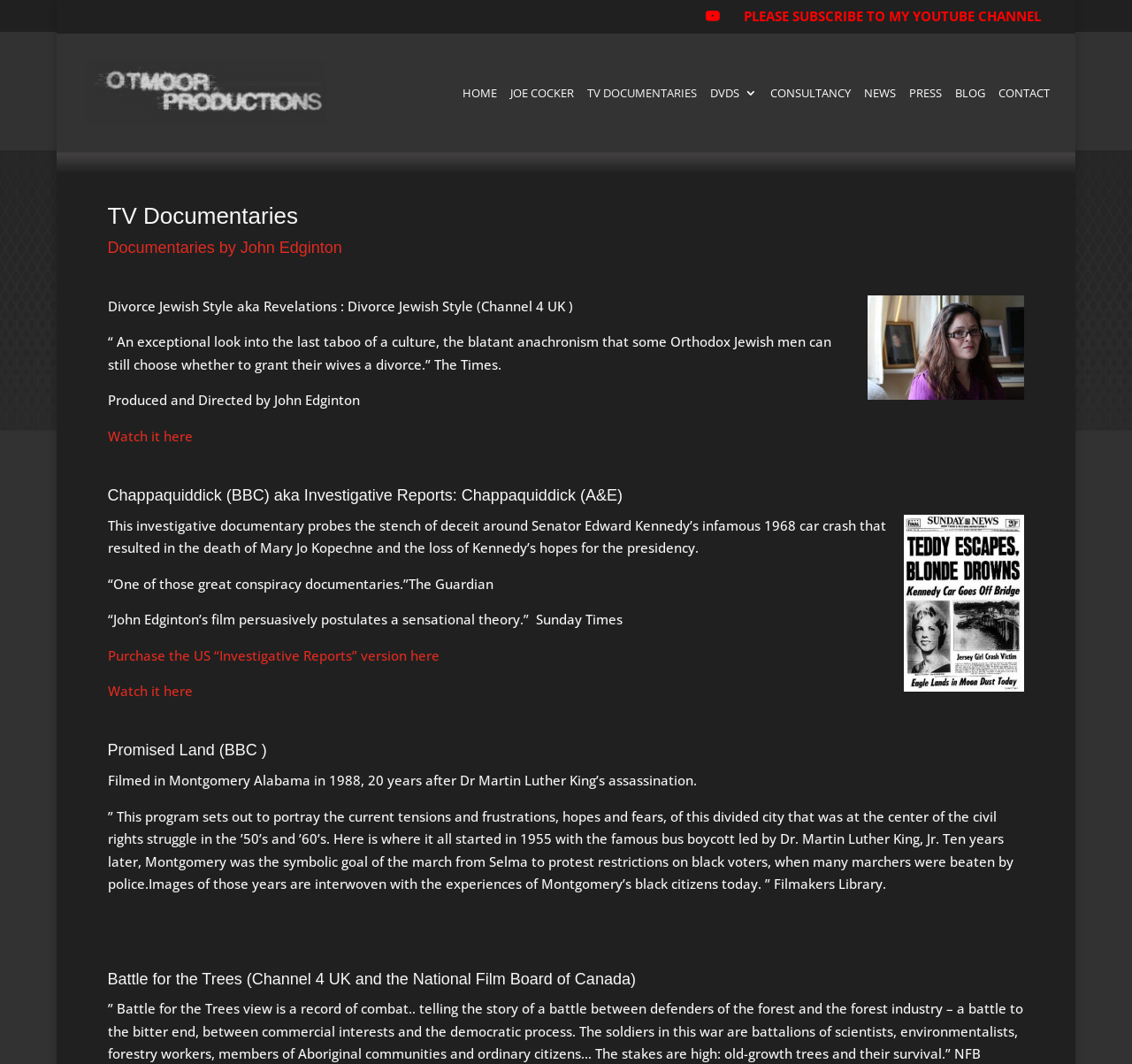Provide the bounding box coordinates of the HTML element described as: "DVDs". The bounding box coordinates should be four float numbers between 0 and 1, i.e., [left, top, right, bottom].

[0.627, 0.081, 0.669, 0.143]